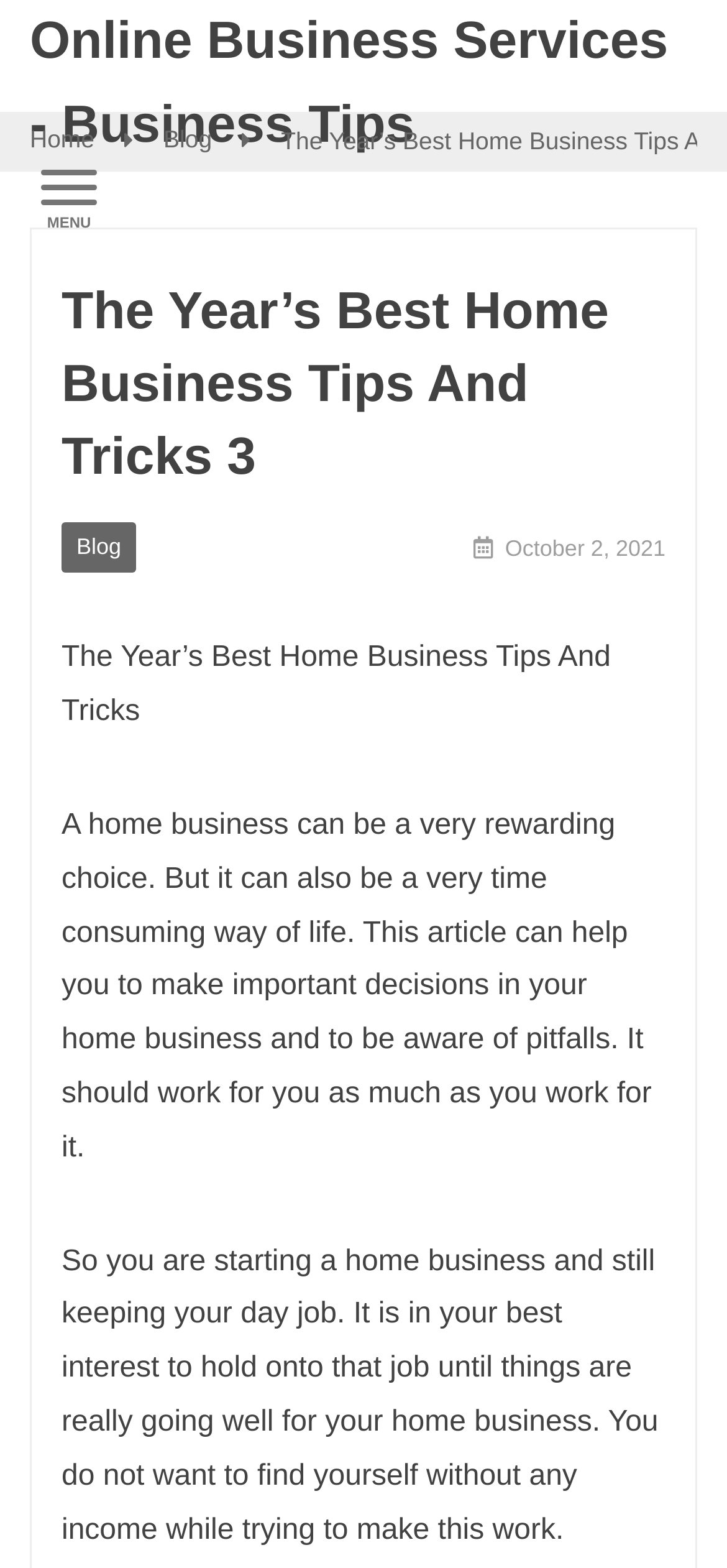Give a one-word or short phrase answer to this question: 
What is the purpose of the article?

To help with home business decisions